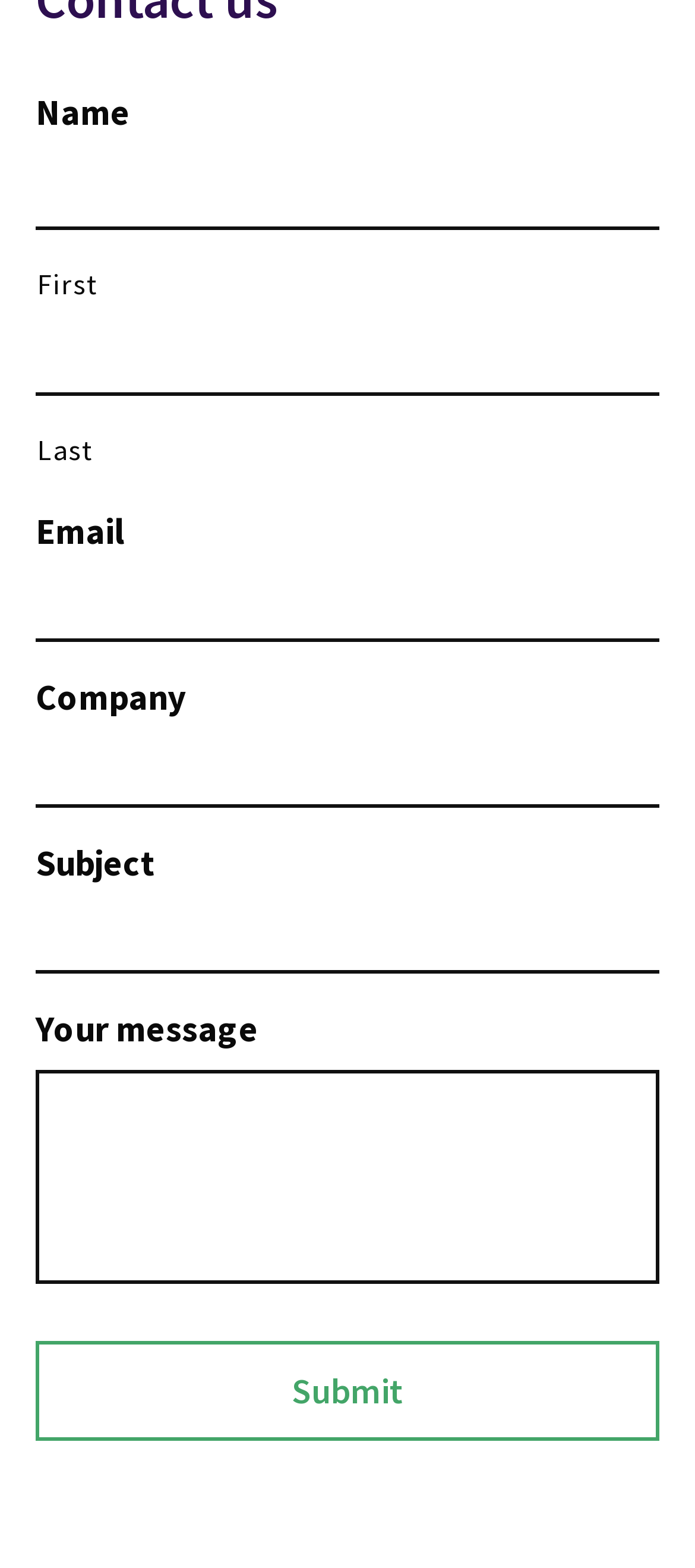Find the bounding box coordinates for the UI element that matches this description: "name="submit" value="Post Comment"".

None